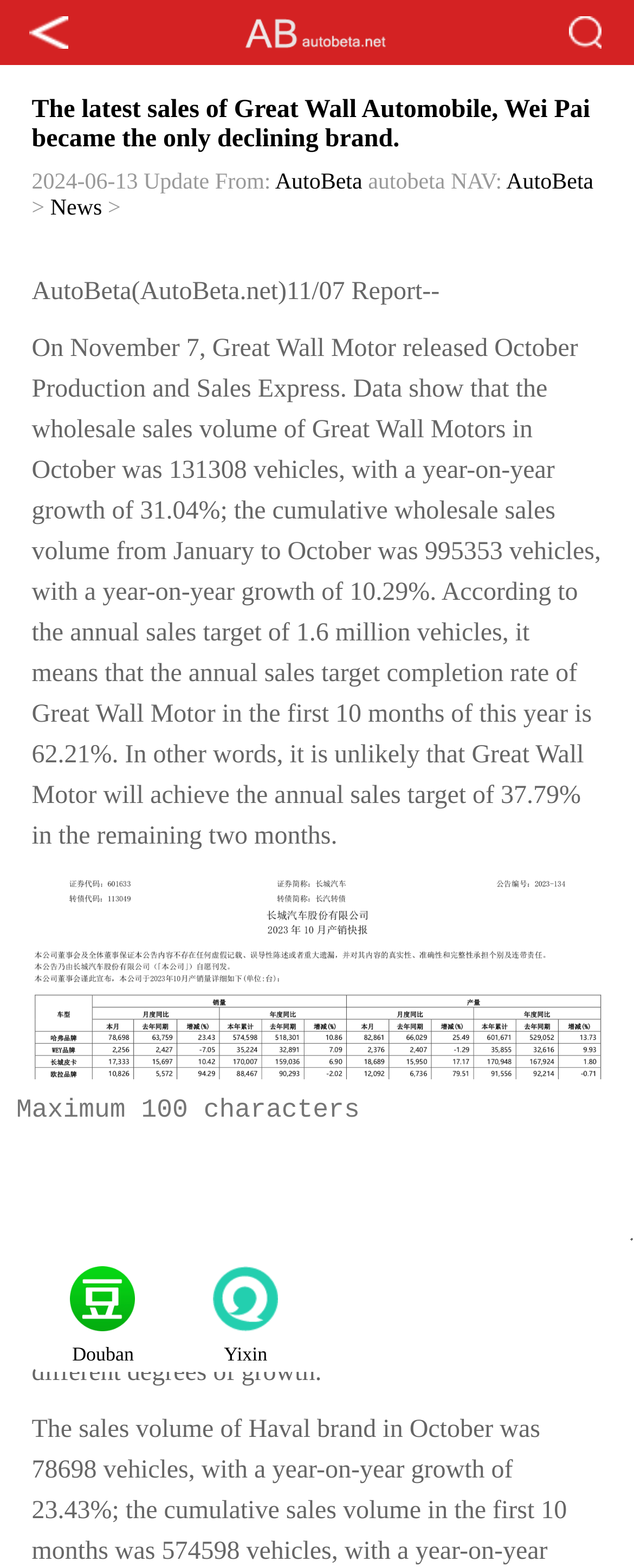Extract the bounding box coordinates for the HTML element that matches this description: "News". The coordinates should be four float numbers between 0 and 1, i.e., [left, top, right, bottom].

[0.079, 0.125, 0.161, 0.14]